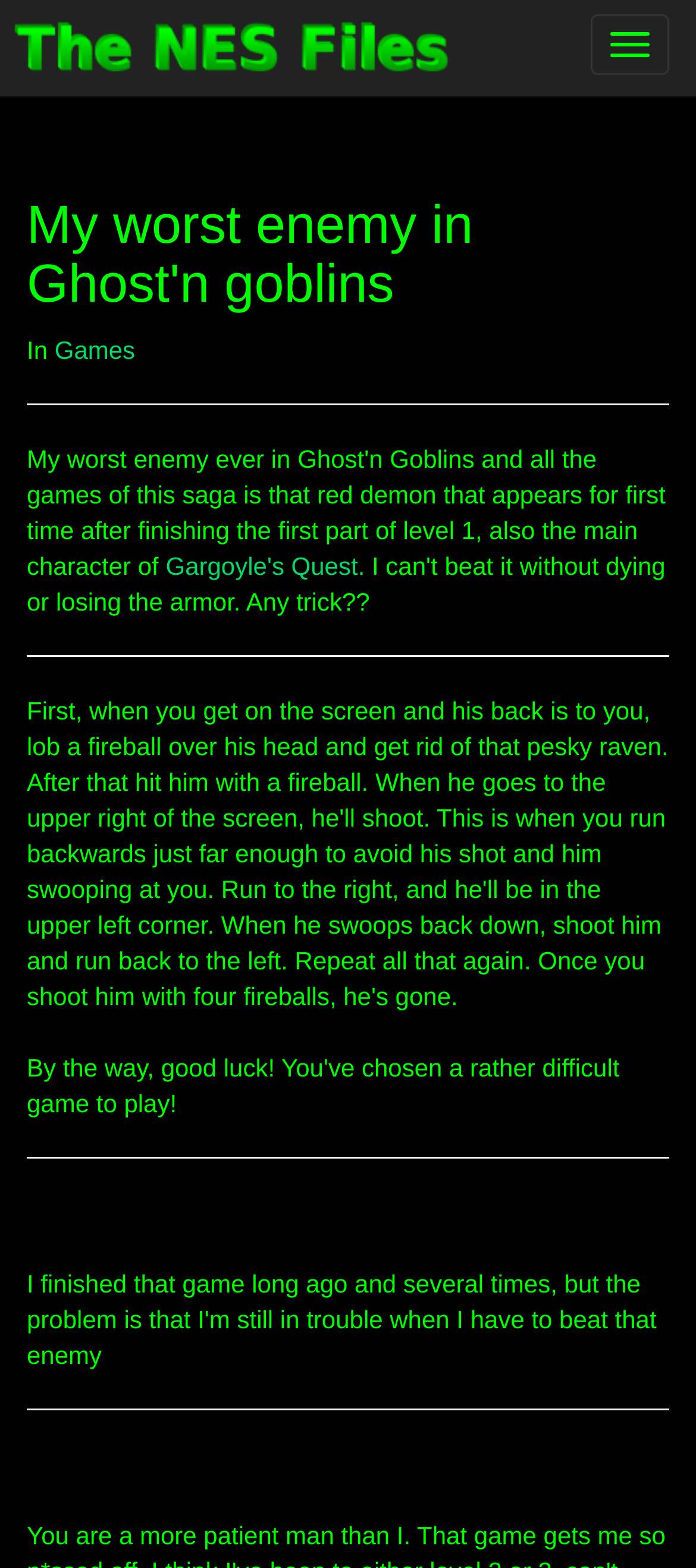Provide a single word or phrase to answer the given question: 
What is the image located at the top-left corner of the webpage?

no text